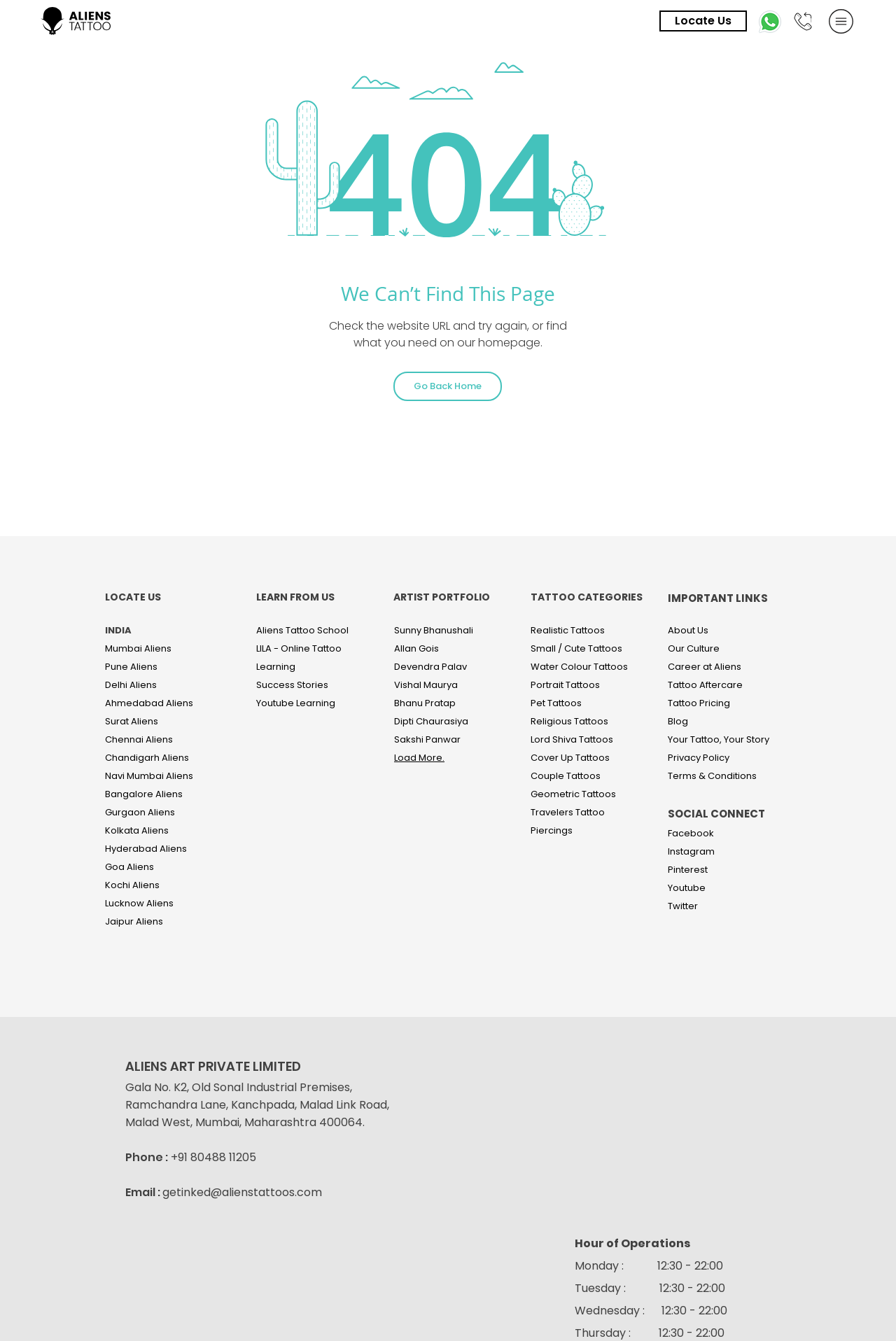What is the phone number of Aliens Tattoo?
Please utilize the information in the image to give a detailed response to the question.

The phone number is located at the bottom of the webpage, in the contact information section, and is displayed as a link.